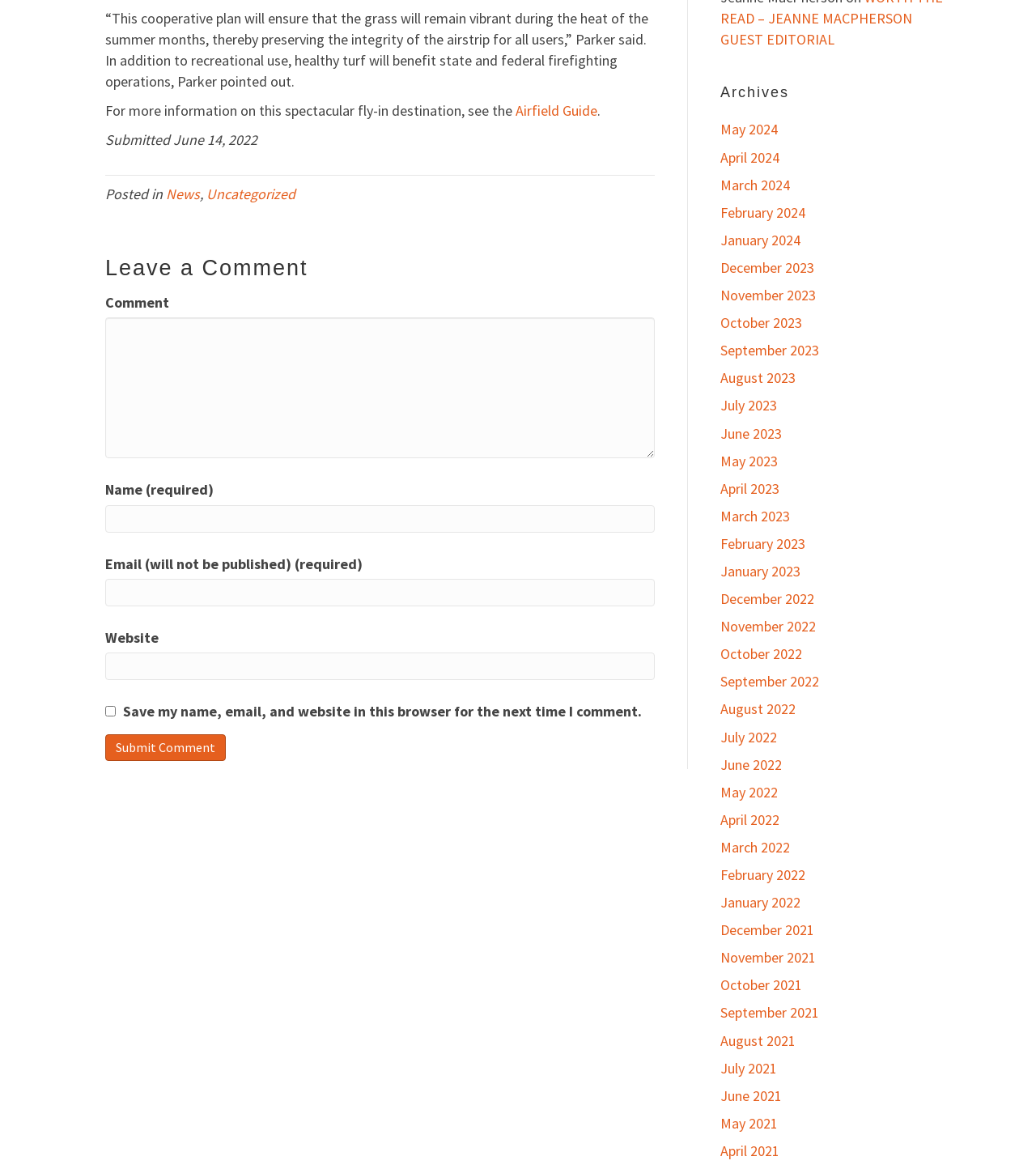Please locate the bounding box coordinates of the element that should be clicked to achieve the given instruction: "Leave a comment".

[0.102, 0.217, 0.632, 0.243]